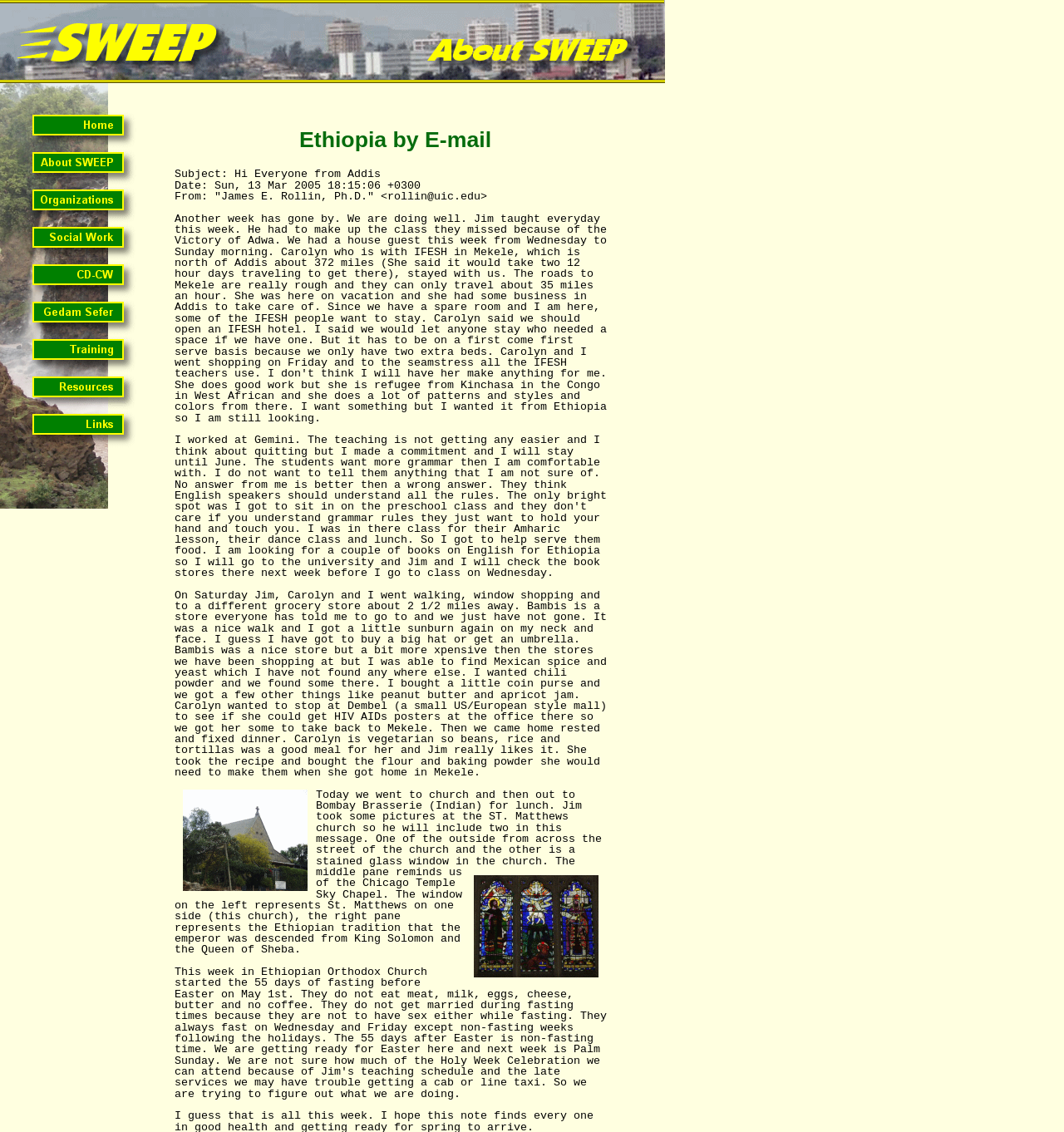Examine the image carefully and respond to the question with a detailed answer: 
What is the purpose of the images on this webpage?

The images on this webpage are likely used to illustrate or supplement the text content, as they are scattered throughout the webpage and do not appear to be the primary focus of the page, but rather serve to support the surrounding text.